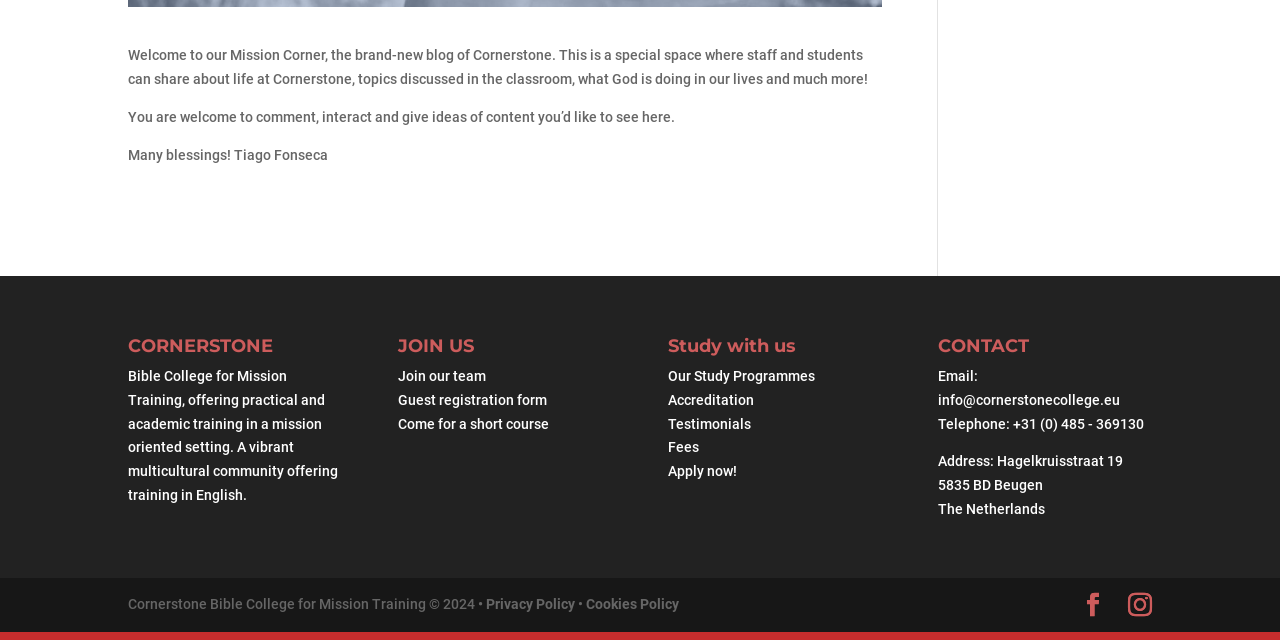Find the bounding box coordinates corresponding to the UI element with the description: "Small Business". The coordinates should be formatted as [left, top, right, bottom], with values as floats between 0 and 1.

None